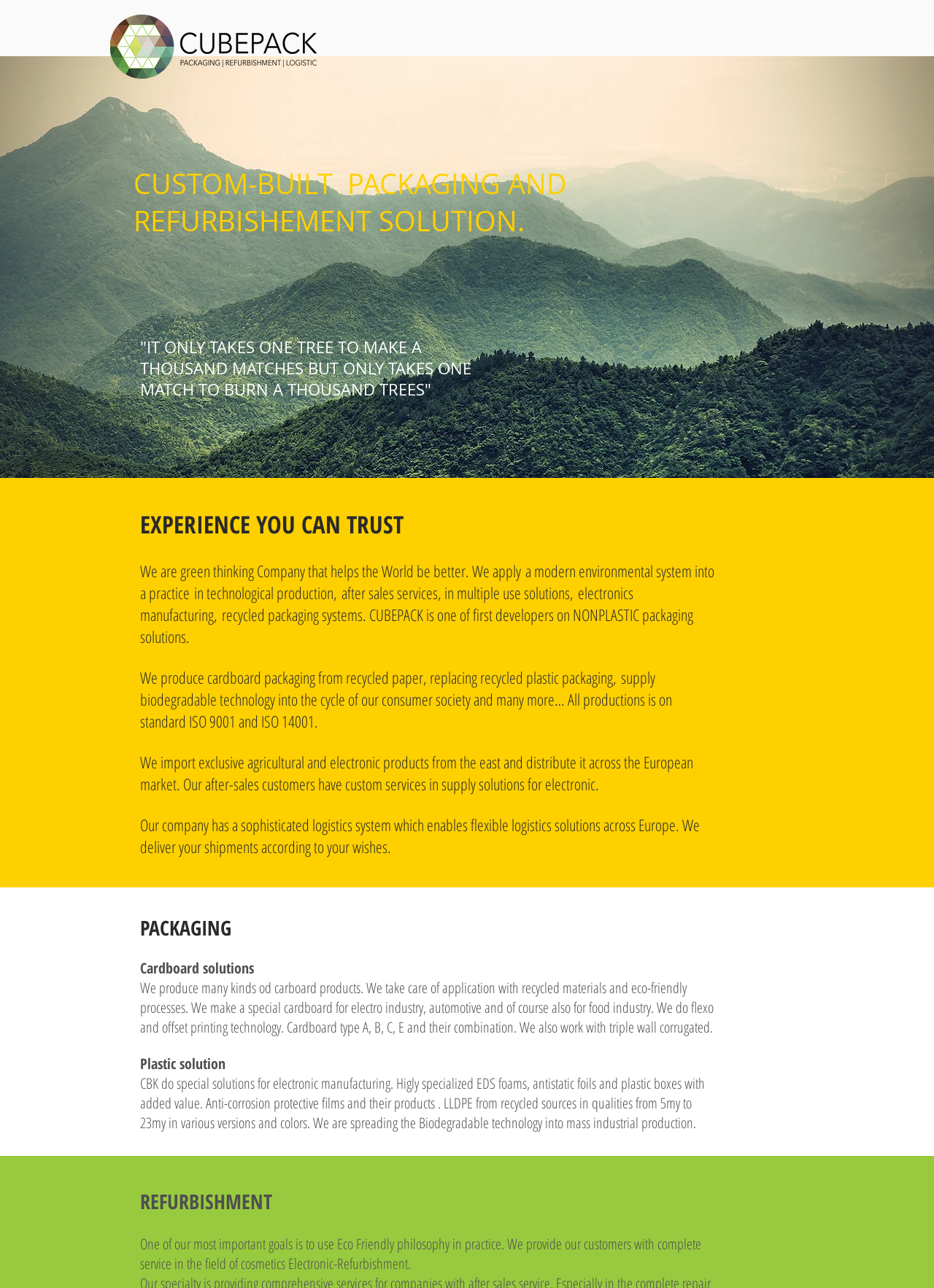Provide an in-depth caption for the contents of the webpage.

The webpage is about Cubepack, a company that specializes in custom-built packaging and refurbishment solutions. At the top of the page, there is a heading that reads "CUSTOM-BUILT PACKAGING AND REFURBISHEMENT SOLUTION." Below this heading, there is a quote that says "'IT ONLY TAKES ONE TREE TO MAKE A THOUSAND MATCHES BUT ONLY TAKES ONE MATCH TO BURN A THOUSAND TREES'".

Underneath the quote, there are several paragraphs of text that describe the company's mission and services. The first paragraph states that Cubepack is a "green thinking Company" that applies modern environmental systems to its production and services. The following paragraphs provide more details about the company's products and services, including its use of recycled paper to produce cardboard packaging, its supply of biodegradable technology, and its exclusive import of agricultural and electronic products from the east.

On the left side of the page, there are two sections labeled "PACKAGING" and "REFURBISHMENT". Under the "PACKAGING" section, there are subheadings for "Cardboard solutions" and "Plastic solution", which provide more information about the company's packaging products and services. Under the "REFURBISHMENT" section, there is a paragraph that describes the company's eco-friendly refurbishment services for electronics.

Overall, the webpage provides an overview of Cubepack's products and services, with a focus on its commitment to environmental sustainability.